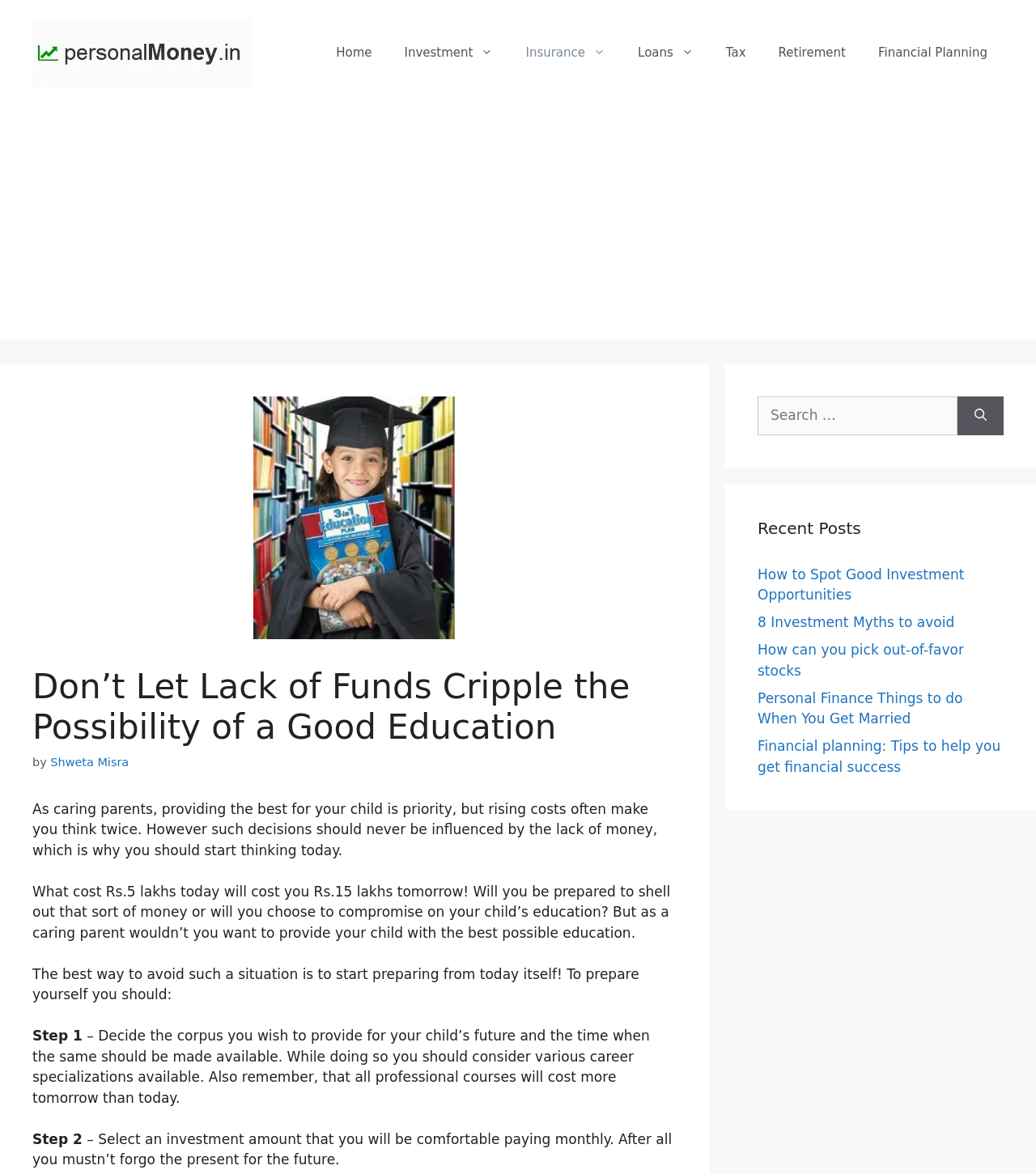Provide the text content of the webpage's main heading.

Don’t Let Lack of Funds Cripple the Possibility of a Good Education